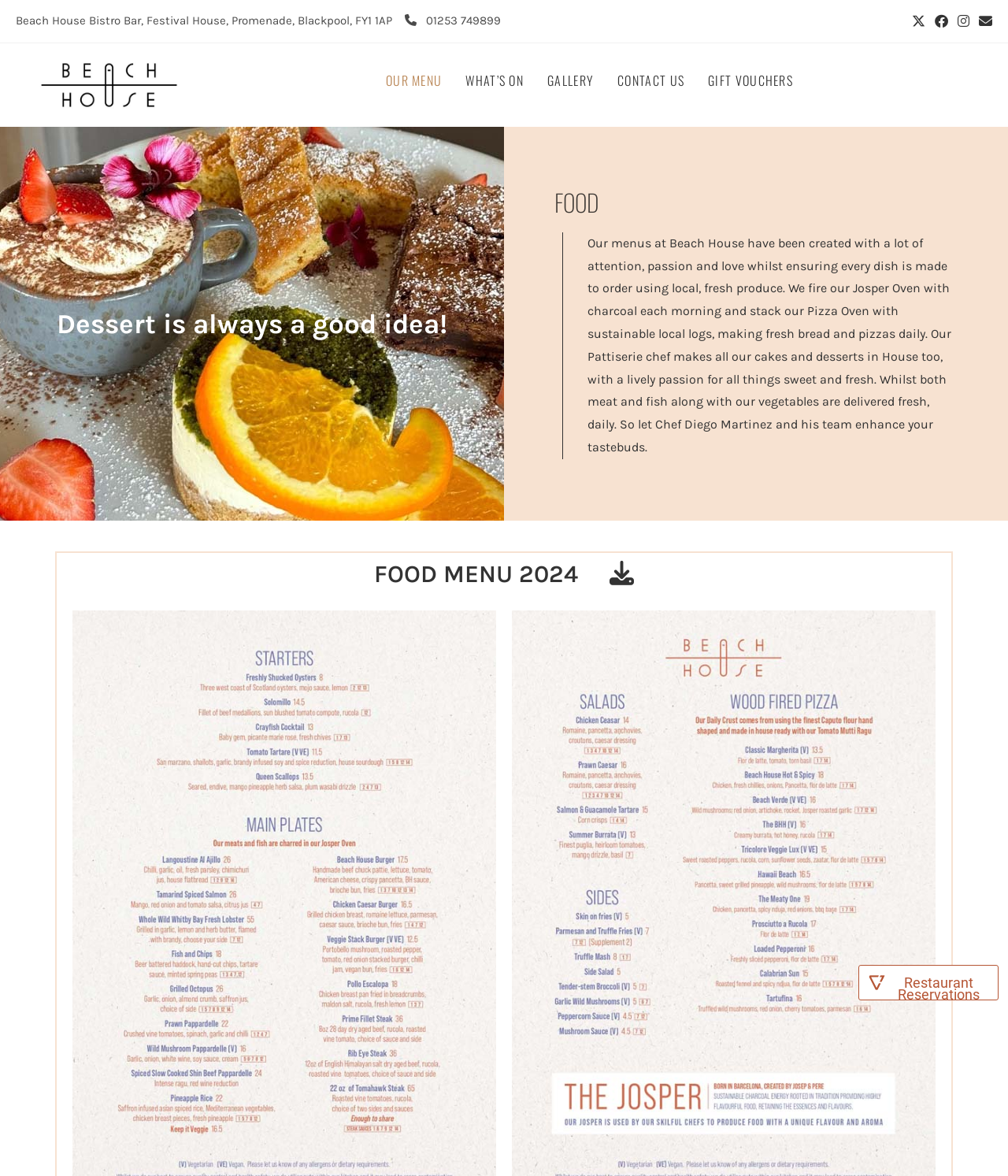Please find and report the bounding box coordinates of the element to click in order to perform the following action: "Check the restaurant reservations". The coordinates should be expressed as four float numbers between 0 and 1, in the format [left, top, right, bottom].

[0.891, 0.829, 0.972, 0.853]